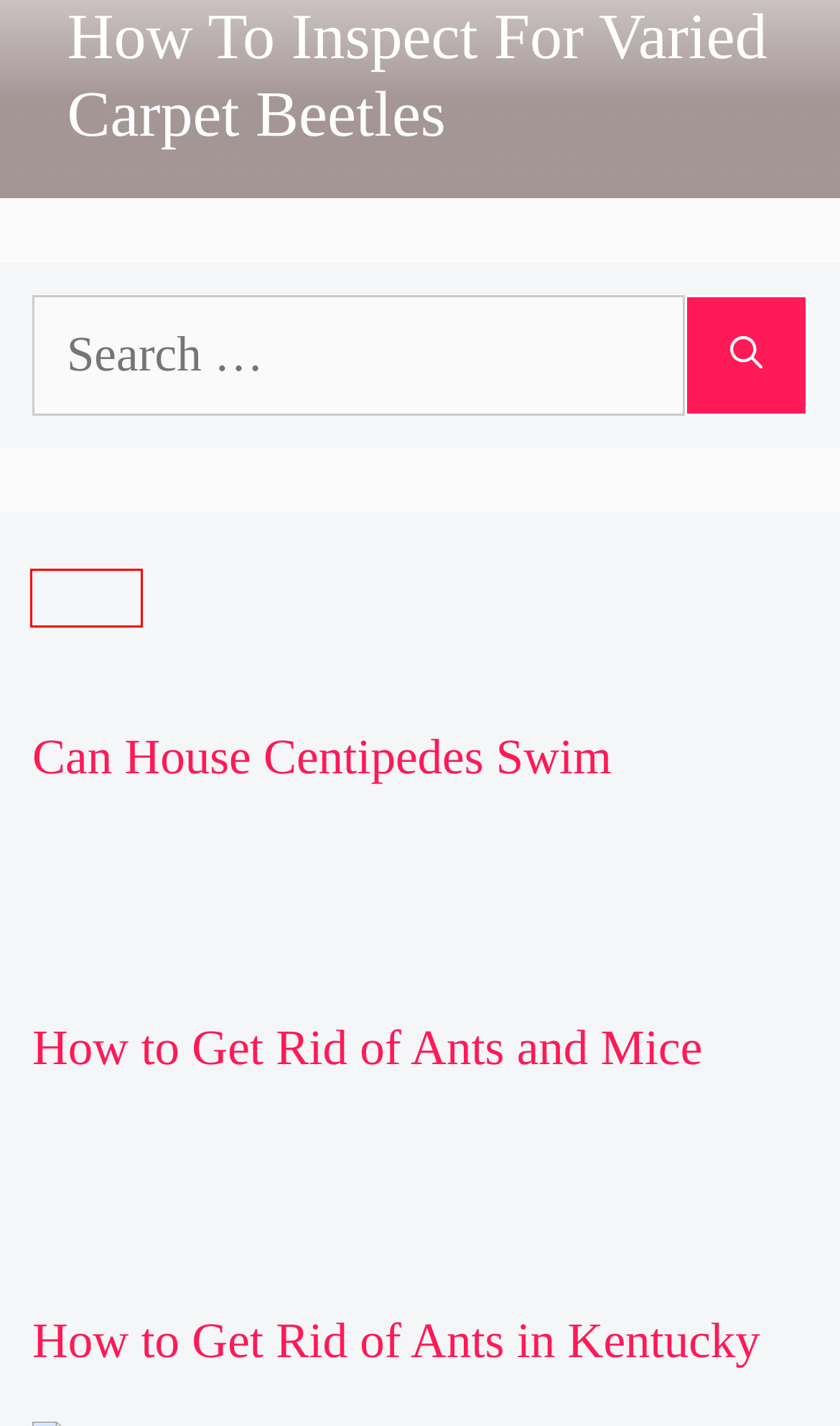Given a screenshot of a webpage with a red bounding box highlighting a UI element, choose the description that best corresponds to the new webpage after clicking the element within the red bounding box. Here are your options:
A. How To Get Rid Of Ants And Mice
B. How To Inspect For Varied Carpet Beetles
C. How To Get Rid Of Ants And Termites
D. How To Recognize A Snake's Warning Signs
E. Tiny Black Bugs In House Near Windows: What Are They?
F. 3 Mite Worm That Looks Like A Strand Of Hair: Mysterious Worms Found In Hair!
G. How To Get Rid Of Ants In Kentucky
H. Can House Centipedes Swim

H